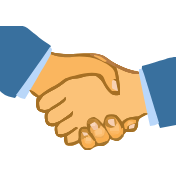What is the significance of the two hands shaking? Please answer the question using a single word or phrase based on the image.

Strong partnership, mutual agreement